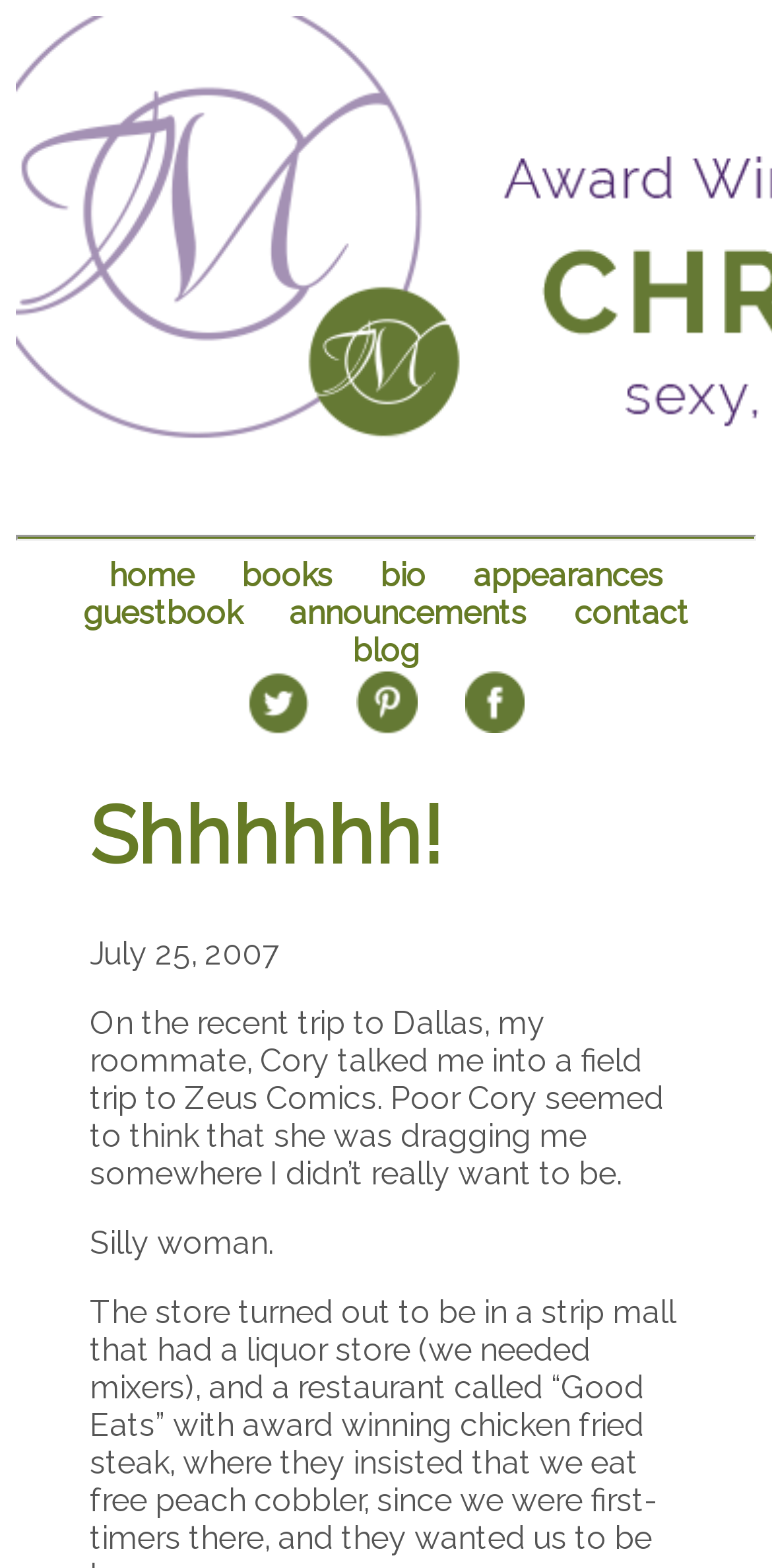Elaborate on the webpage's design and content in a detailed caption.

The webpage is about Christine Merrill, an author. At the top, there is a horizontal separator line. Below the separator, there are six navigation links: "home", "books", "bio", "appearances", "guestbook", and "announcements", arranged horizontally from left to right. The "contact" and "blog" links are positioned below the first row of links, with "contact" on the right side and "blog" above it.

Below the navigation links, there are three links with accompanying images, arranged horizontally from left to right. The images are not described, but they are likely related to the links.

Further down, there is a heading "Shhhhhh!" in a prominent position. Below the heading, there is a date "July 25, 2007" and a short paragraph of text describing a personal experience of visiting Zeus Comics in Dallas. The text is written in a casual and humorous tone. The paragraph is followed by a short sentence "Silly woman."